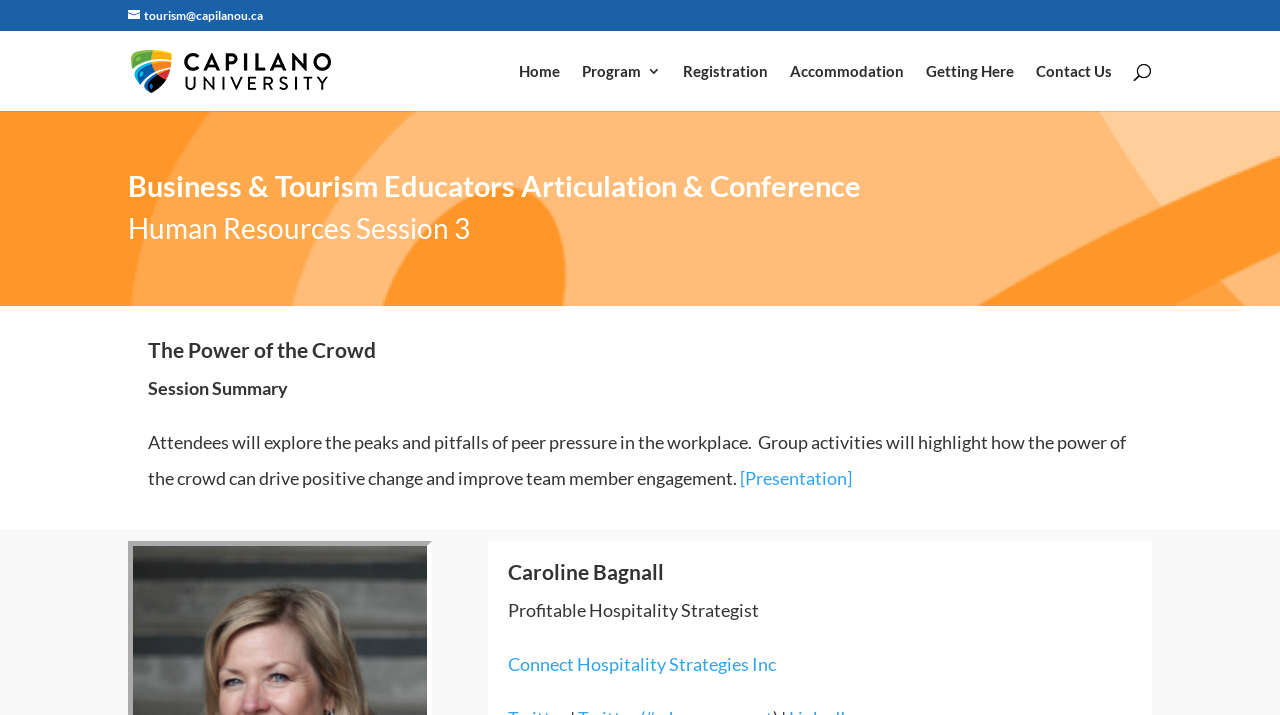Locate the bounding box for the described UI element: "Connect Hospitality Strategies Inc". Ensure the coordinates are four float numbers between 0 and 1, formatted as [left, top, right, bottom].

[0.397, 0.914, 0.606, 0.945]